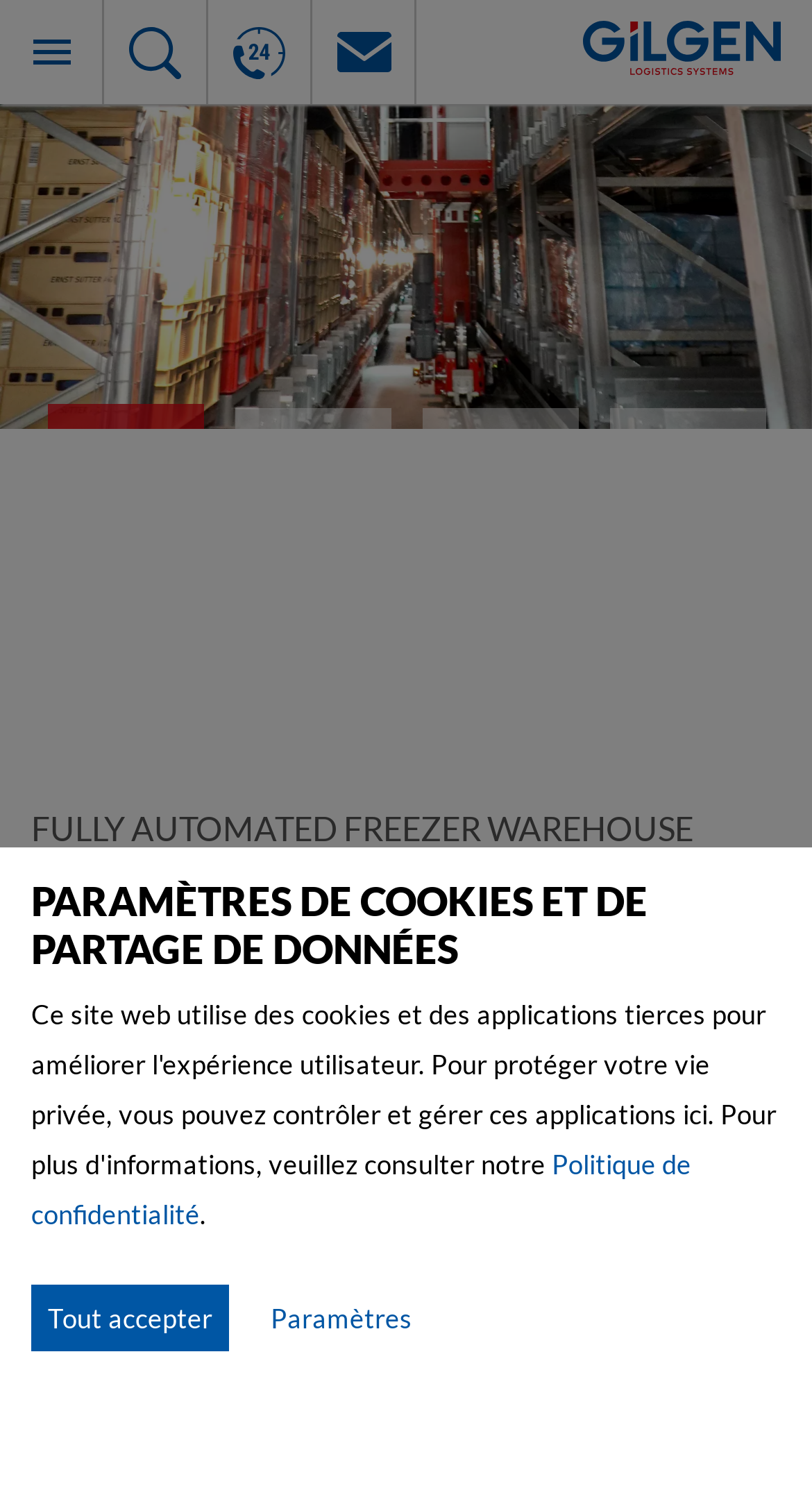Please provide the bounding box coordinate of the region that matches the element description: deutsch. Coordinates should be in the format (top-left x, top-left y, bottom-right x, bottom-right y) and all values should be between 0 and 1.

[0.021, 0.085, 0.172, 0.108]